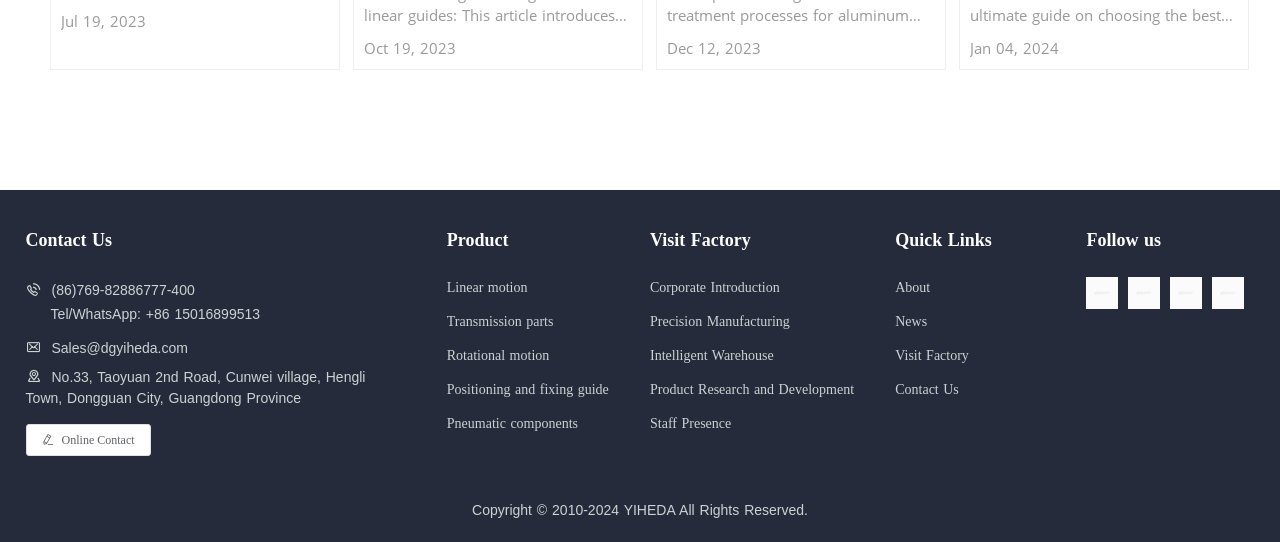Specify the bounding box coordinates of the area to click in order to follow the given instruction: "Follow on Twitter."

[0.849, 0.545, 0.882, 0.576]